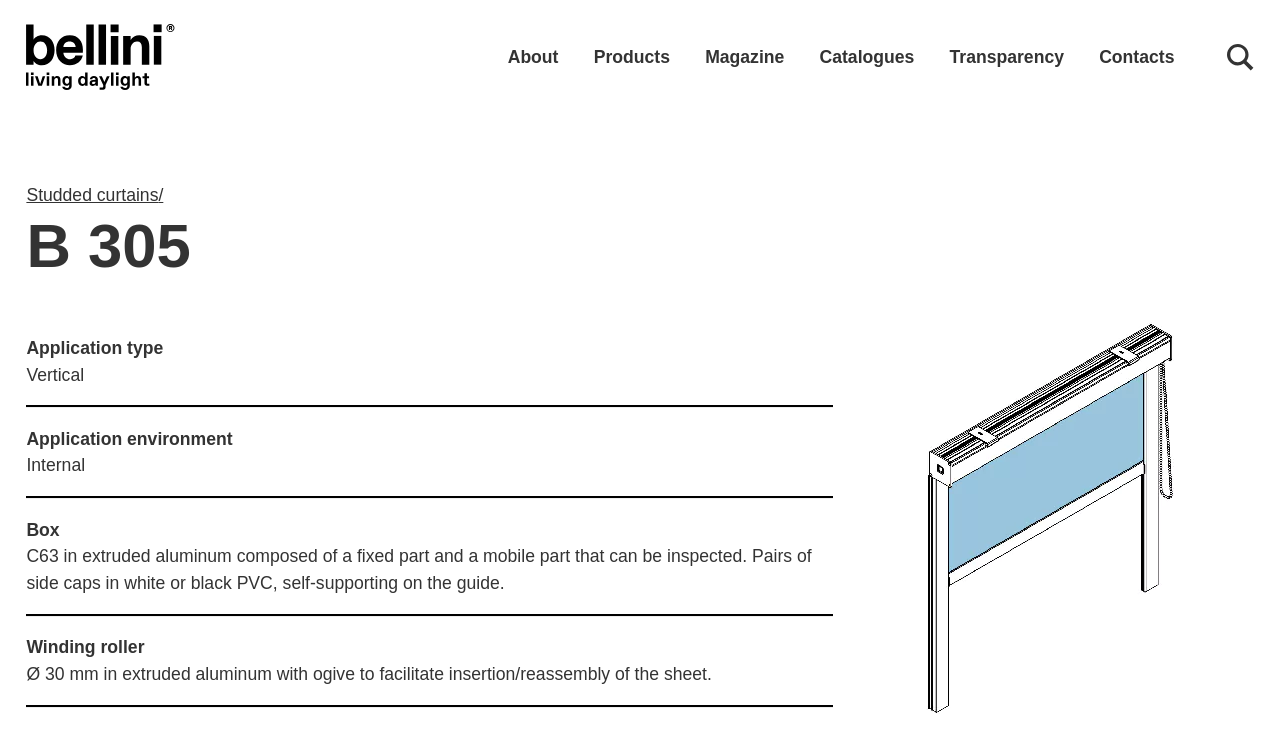Please determine the bounding box coordinates of the element's region to click for the following instruction: "learn more about the company".

[0.383, 0.04, 0.45, 0.116]